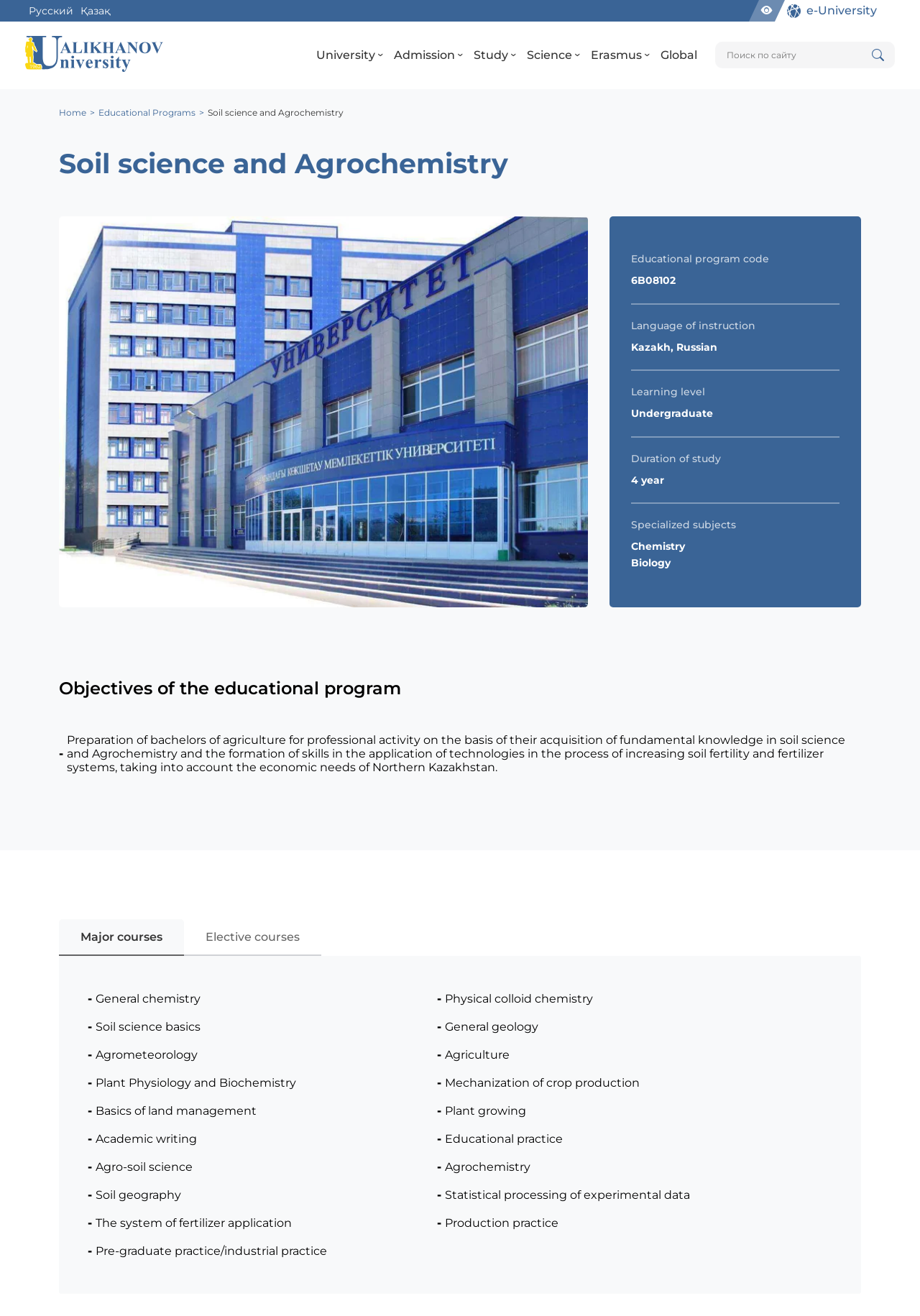What is the name of the course listed under 'Major courses'?
Provide an in-depth and detailed explanation in response to the question.

I found the answer by looking at the section 'Major courses'. The static text 'General chemistry' is listed as one of the courses under 'Major courses'.